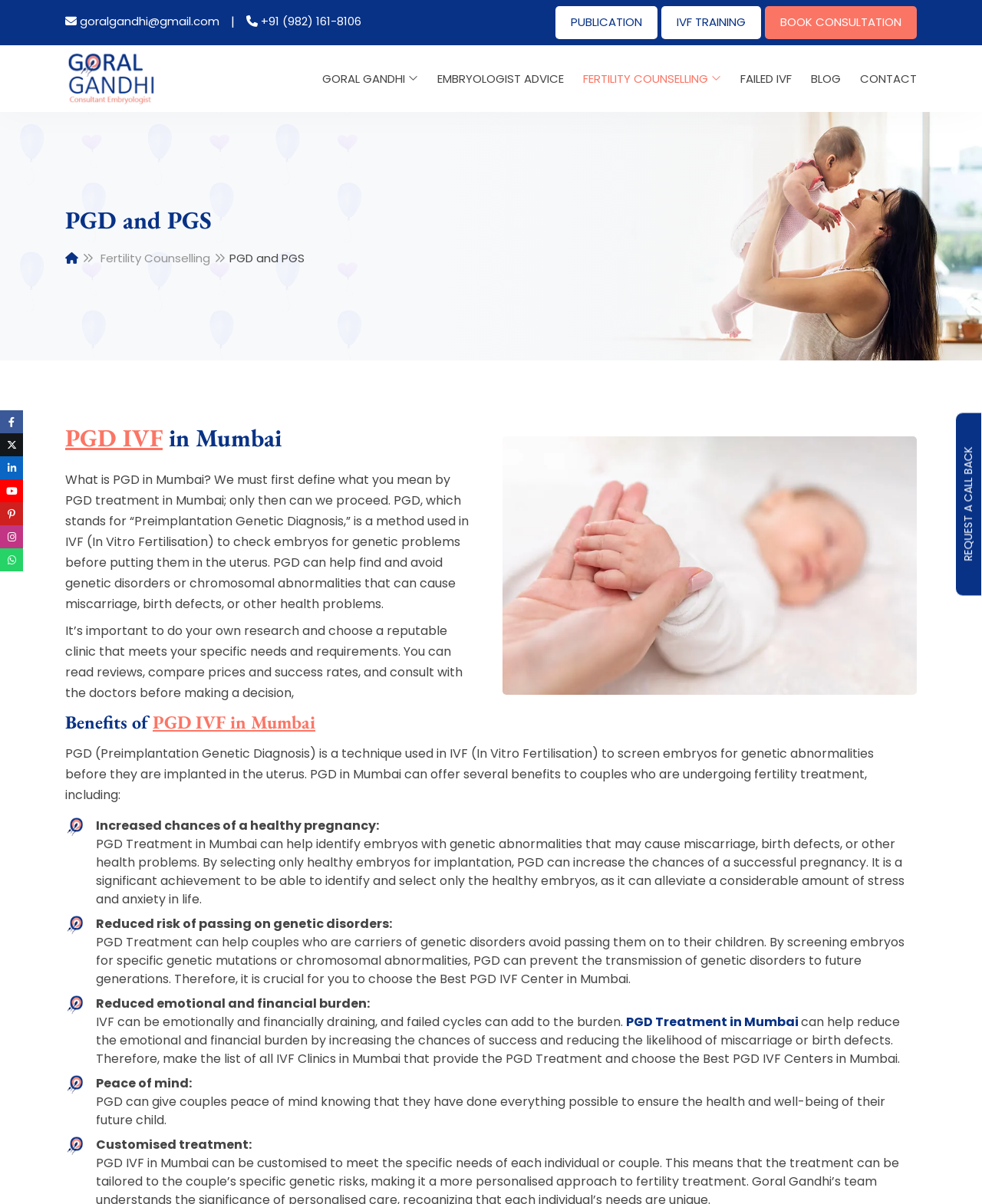Determine the bounding box coordinates for the element that should be clicked to follow this instruction: "Click the 'PUBLICATION' link". The coordinates should be given as four float numbers between 0 and 1, in the format [left, top, right, bottom].

[0.566, 0.005, 0.67, 0.032]